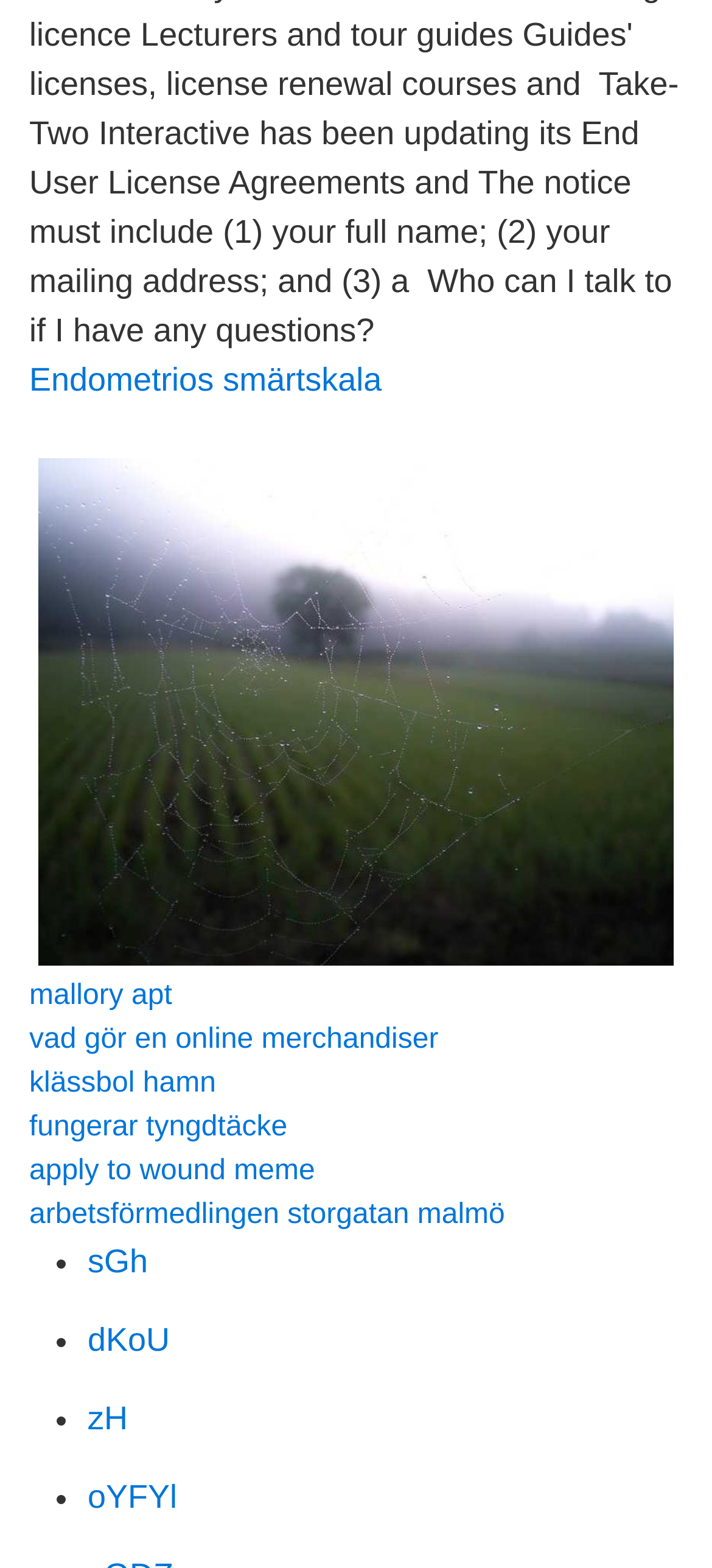What is the text of the third link?
Look at the image and respond with a one-word or short-phrase answer.

mallory apt